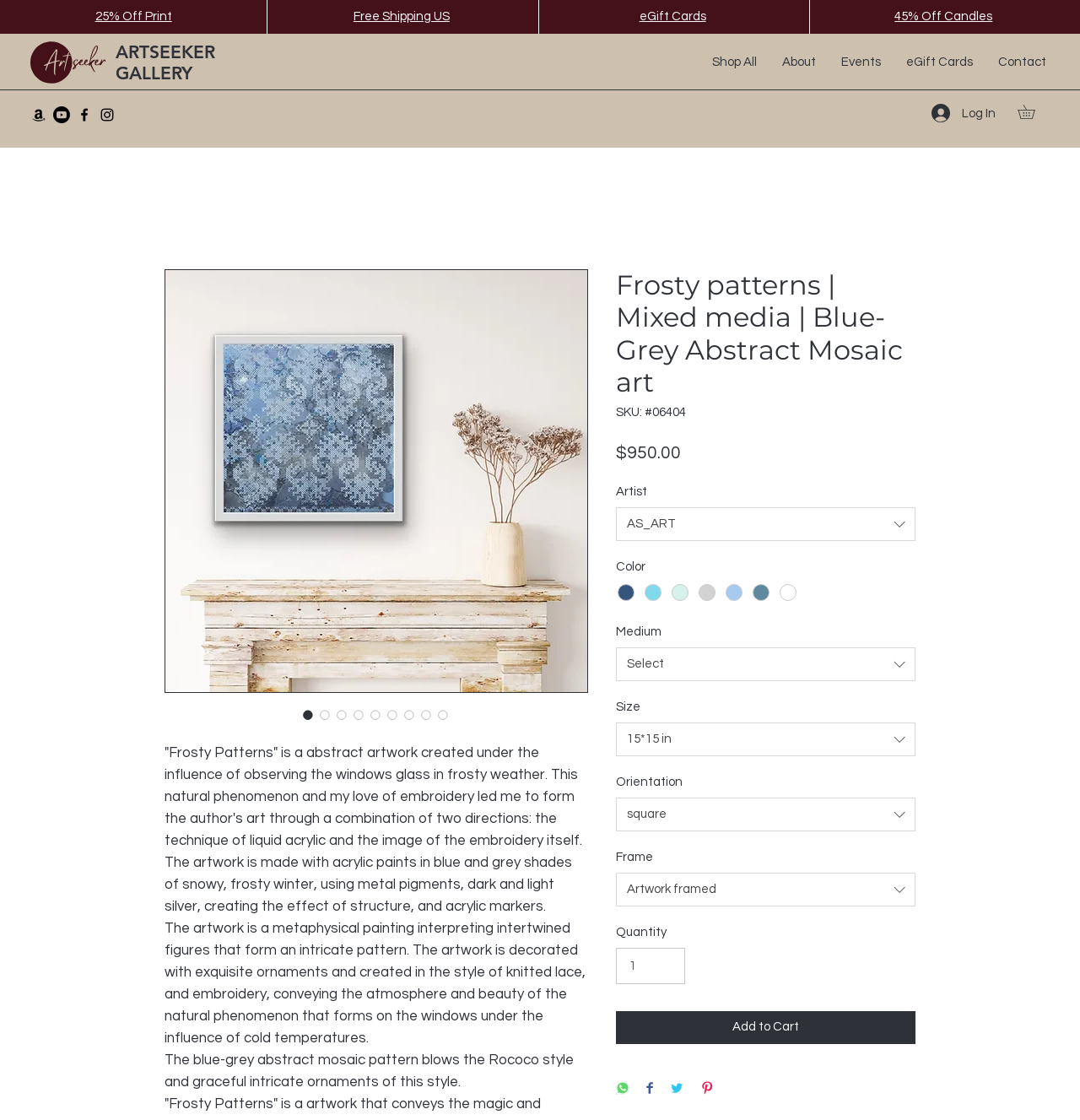What is the name of the artwork?
Based on the image, provide your answer in one word or phrase.

Frosty Patterns